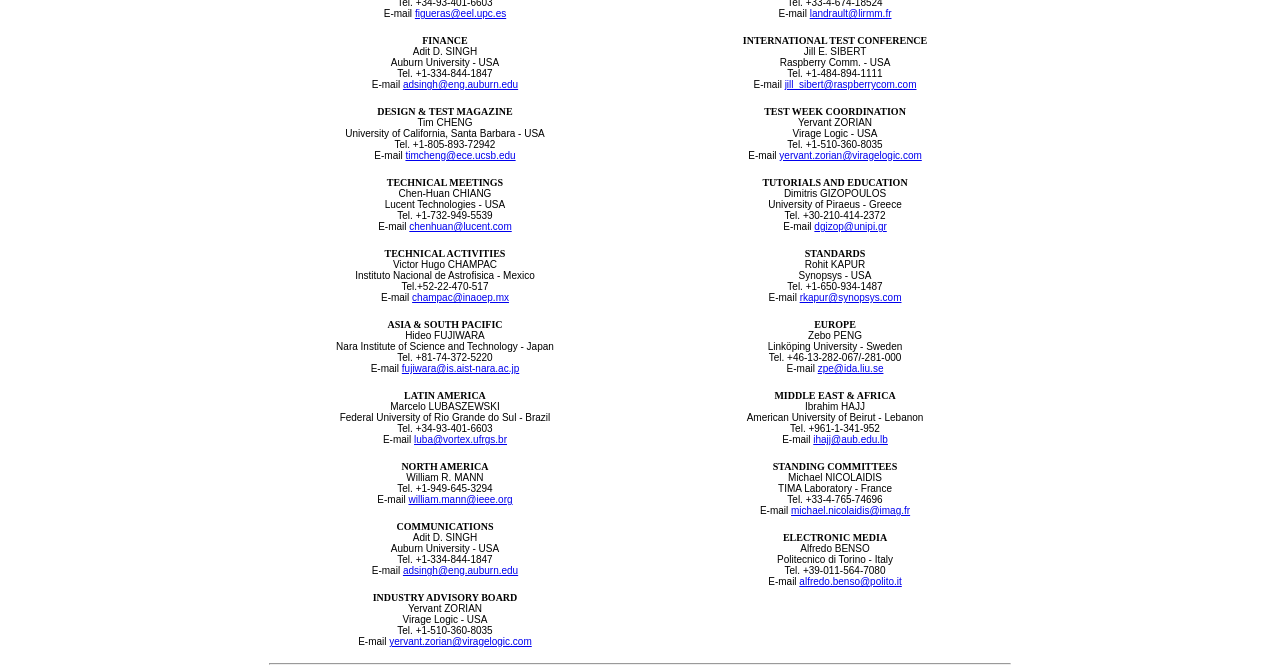Respond to the question with just a single word or phrase: 
What is the phone number of Chen-Huan CHIANG?

+1-732-949-5539